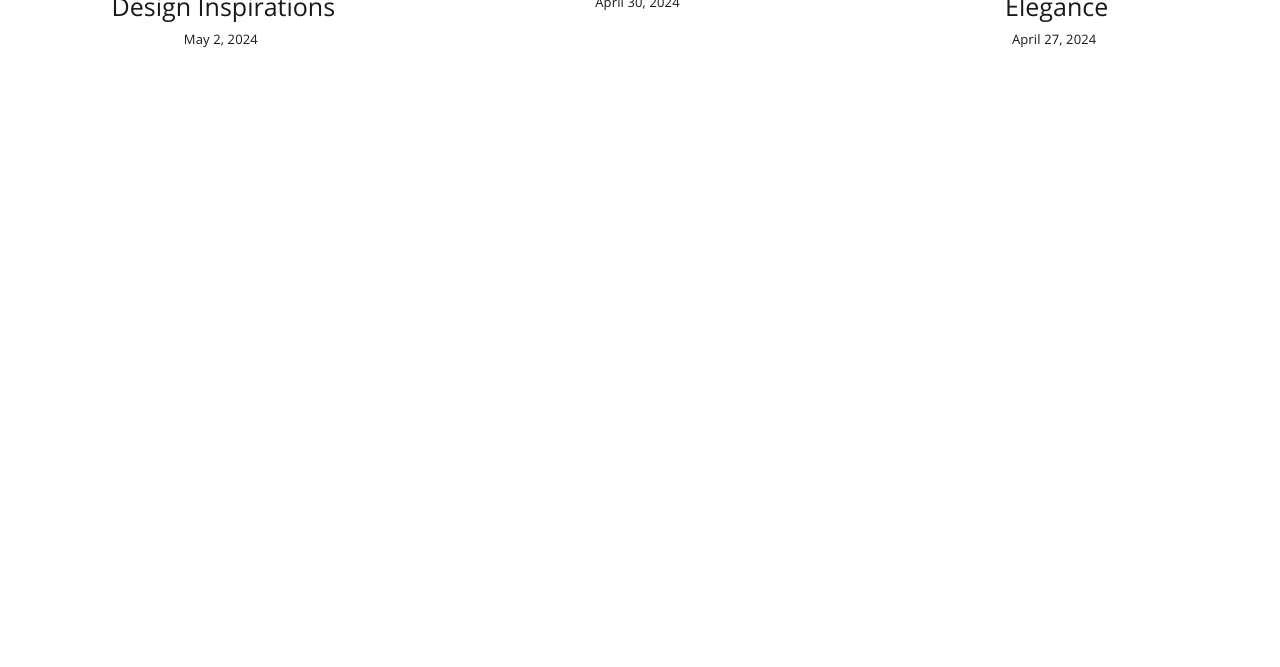Please locate the bounding box coordinates of the region I need to click to follow this instruction: "View Single Beds".

[0.849, 0.271, 0.903, 0.298]